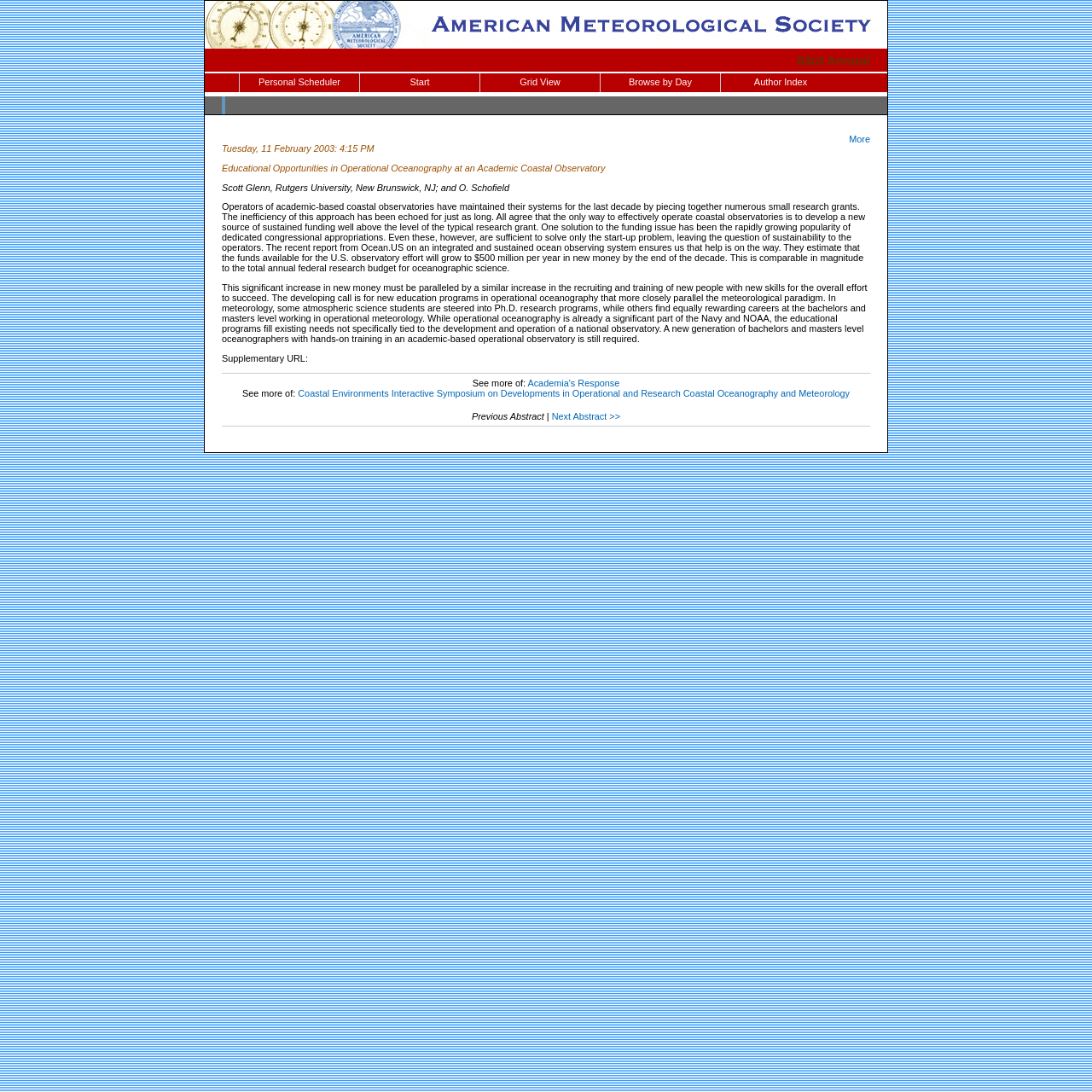Give a comprehensive overview of the webpage, including key elements.

The webpage appears to be an abstract page for a conference presentation titled "Educational Opportunities in Operational Oceanography at an Academic Coastal Observatory" at the 83rd Annual conference. 

At the top left, there is a link to the American Meteorological Society (AMS) website, accompanied by an AMS logo image. 

Below the title, there are several links to navigate the conference schedule, including "Personal Scheduler", "Start", "Grid View", "Browse by Day", and "Author Index". 

The main content of the page is divided into two sections. The first section displays the presentation details, including the date and time, title, authors, and a brief abstract. The abstract discusses the need for sustained funding for coastal observatories and the importance of developing new education programs in operational oceanography. 

The second section provides additional links and information, including a supplementary URL, a link to a related presentation titled "Academia's Response", and a link to another abstract titled "Coastal Environments Interactive Symposium on Developments in Operational and Research Coastal Oceanography and Meteorology". There are also navigation links to the previous and next abstracts.